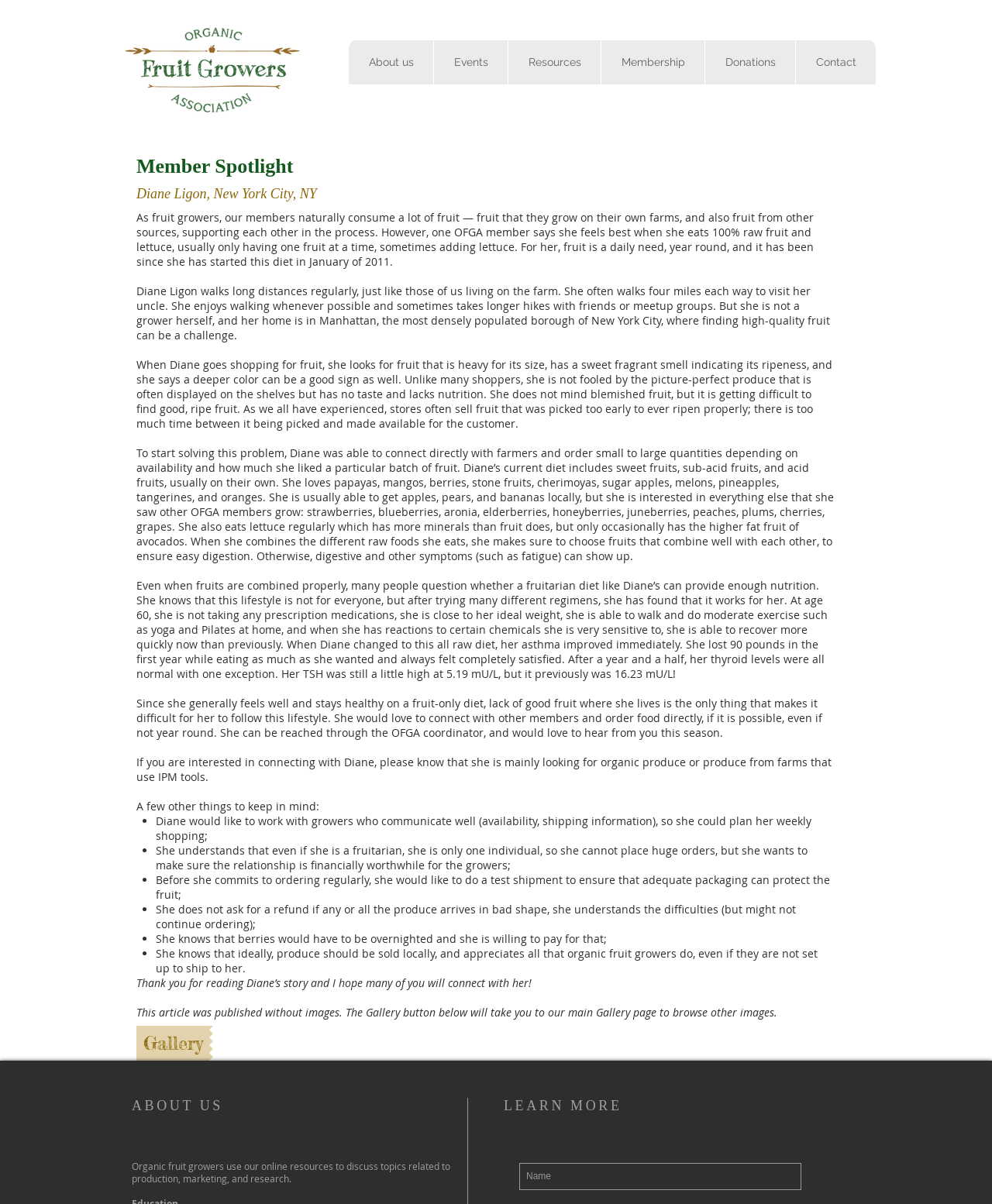Please find the bounding box coordinates of the element that must be clicked to perform the given instruction: "Click the 'Gallery' link". The coordinates should be four float numbers from 0 to 1, i.e., [left, top, right, bottom].

[0.138, 0.852, 0.211, 0.881]